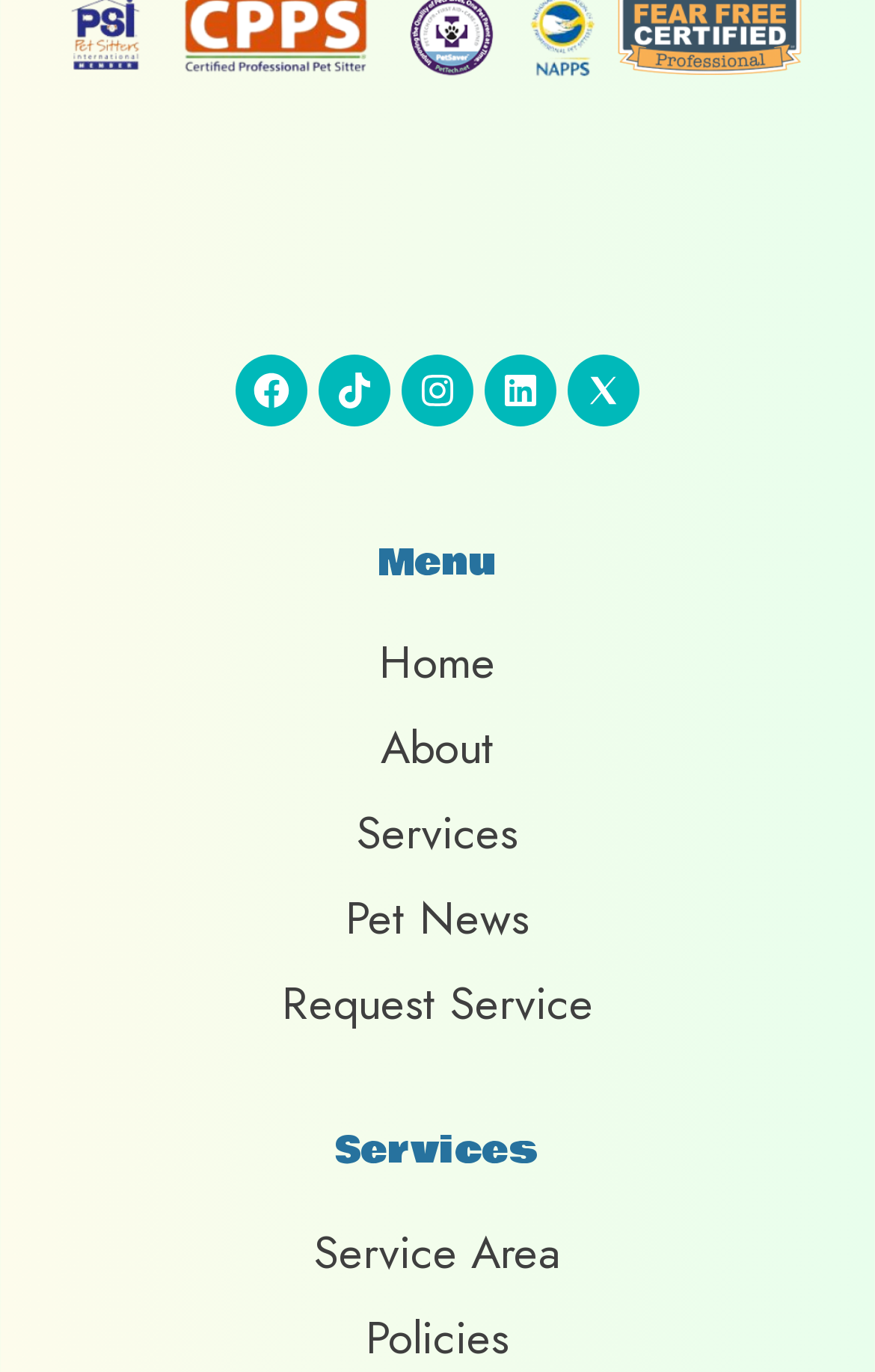What is the last link in the services section?
Look at the image and respond to the question as thoroughly as possible.

By examining the services section of the webpage, I can see that the last link is labeled 'Service Area', which is the last link in the services section.